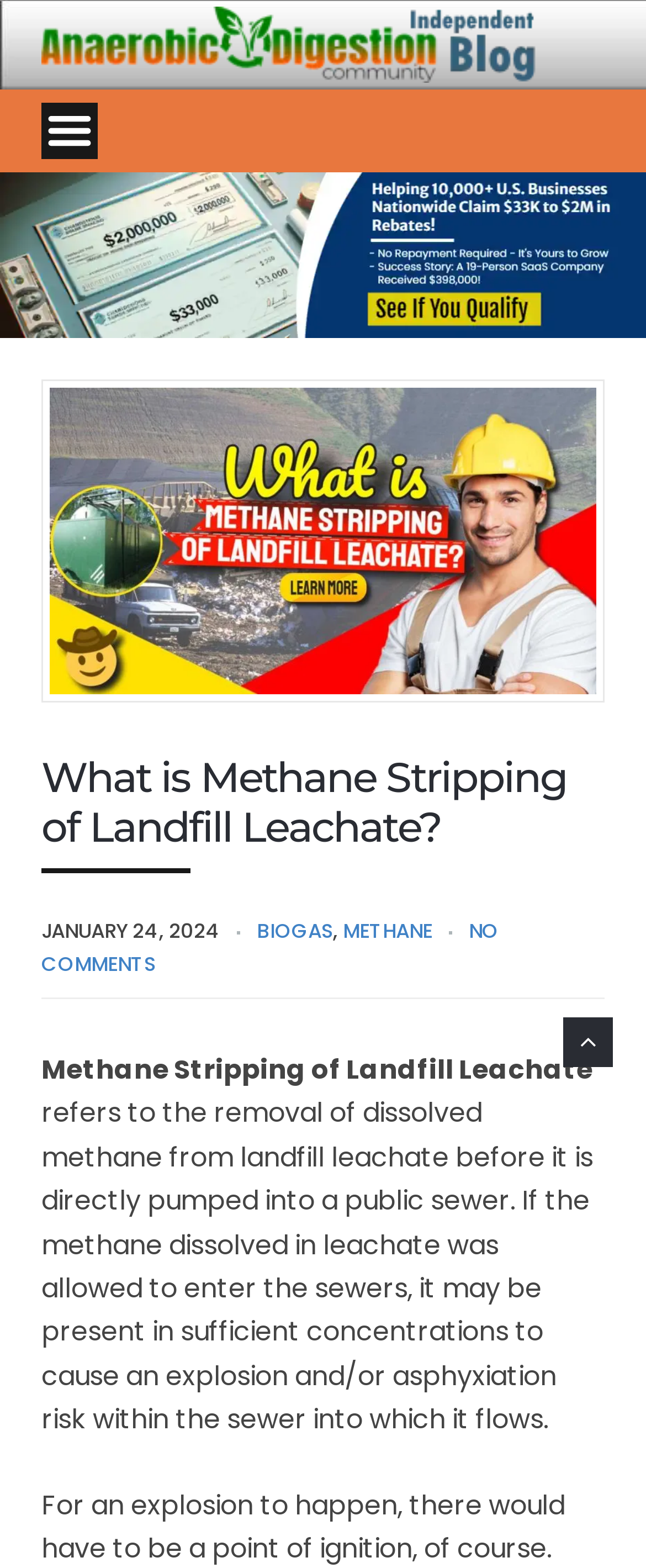What is the purpose of methane stripping of landfill leachate?
Answer with a single word or phrase, using the screenshot for reference.

To remove dissolved methane